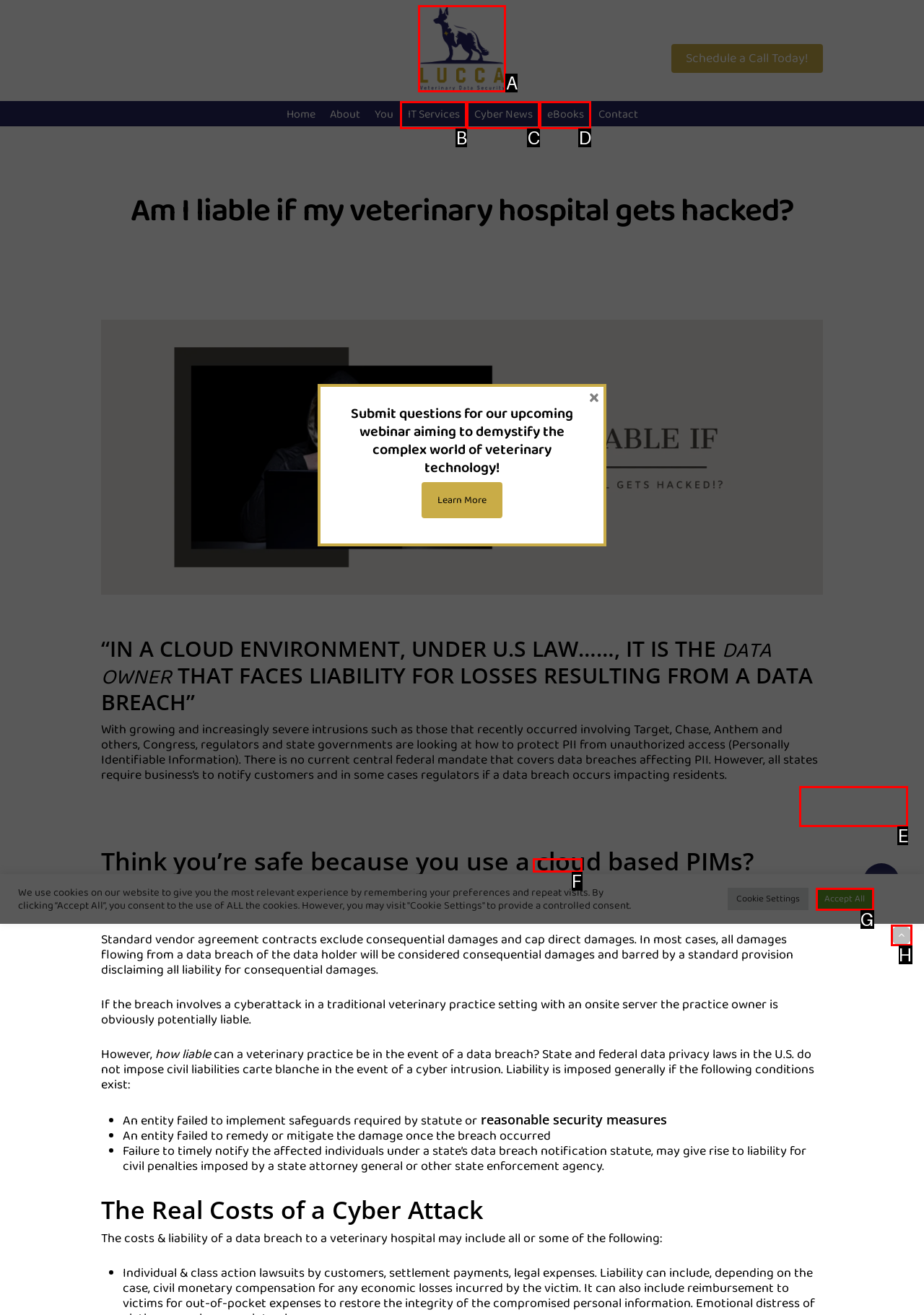Which UI element corresponds to this description: name="your-message" placeholder="Message"
Reply with the letter of the correct option.

None